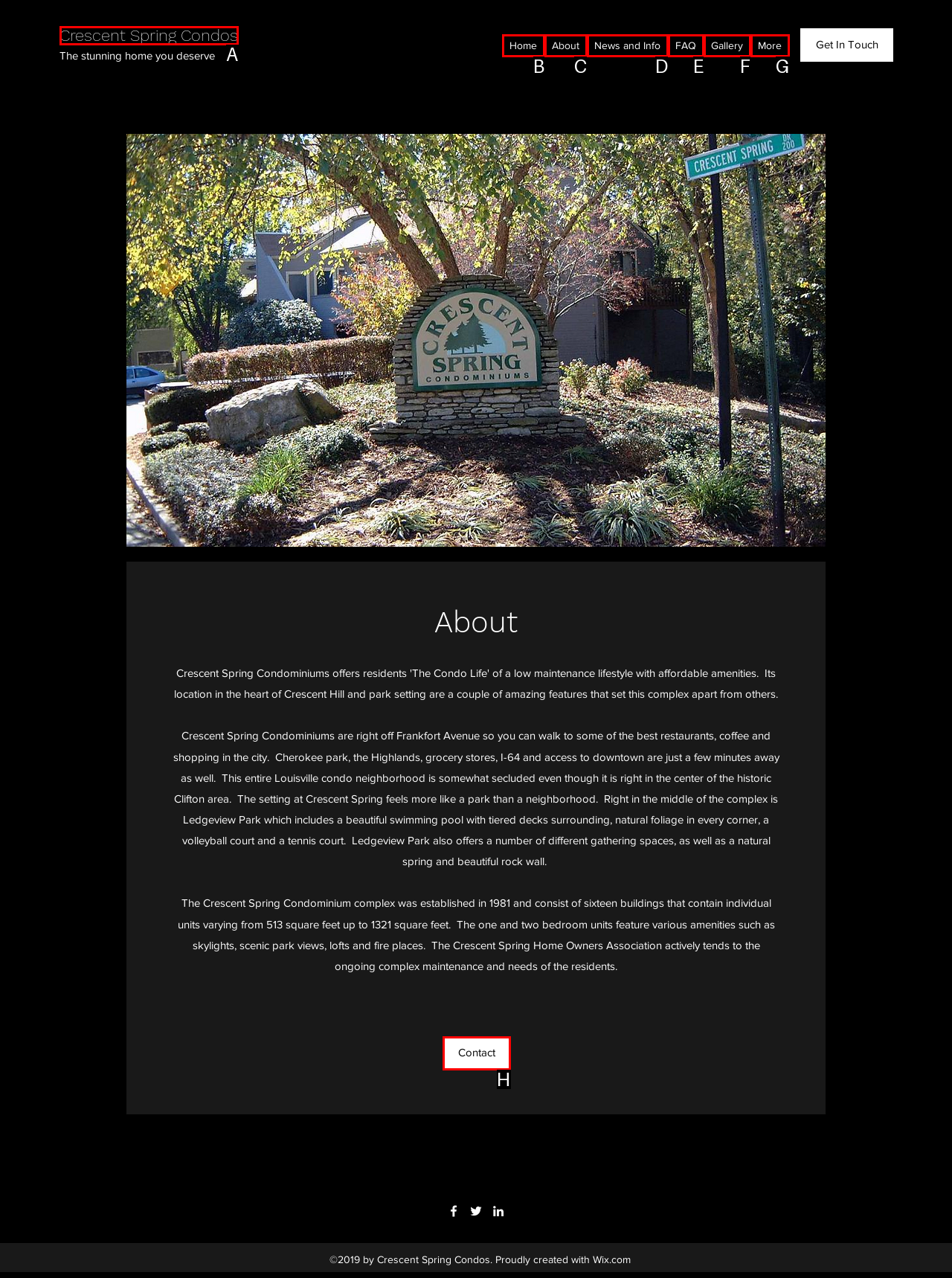Find the option that matches this description: About
Provide the matching option's letter directly.

C